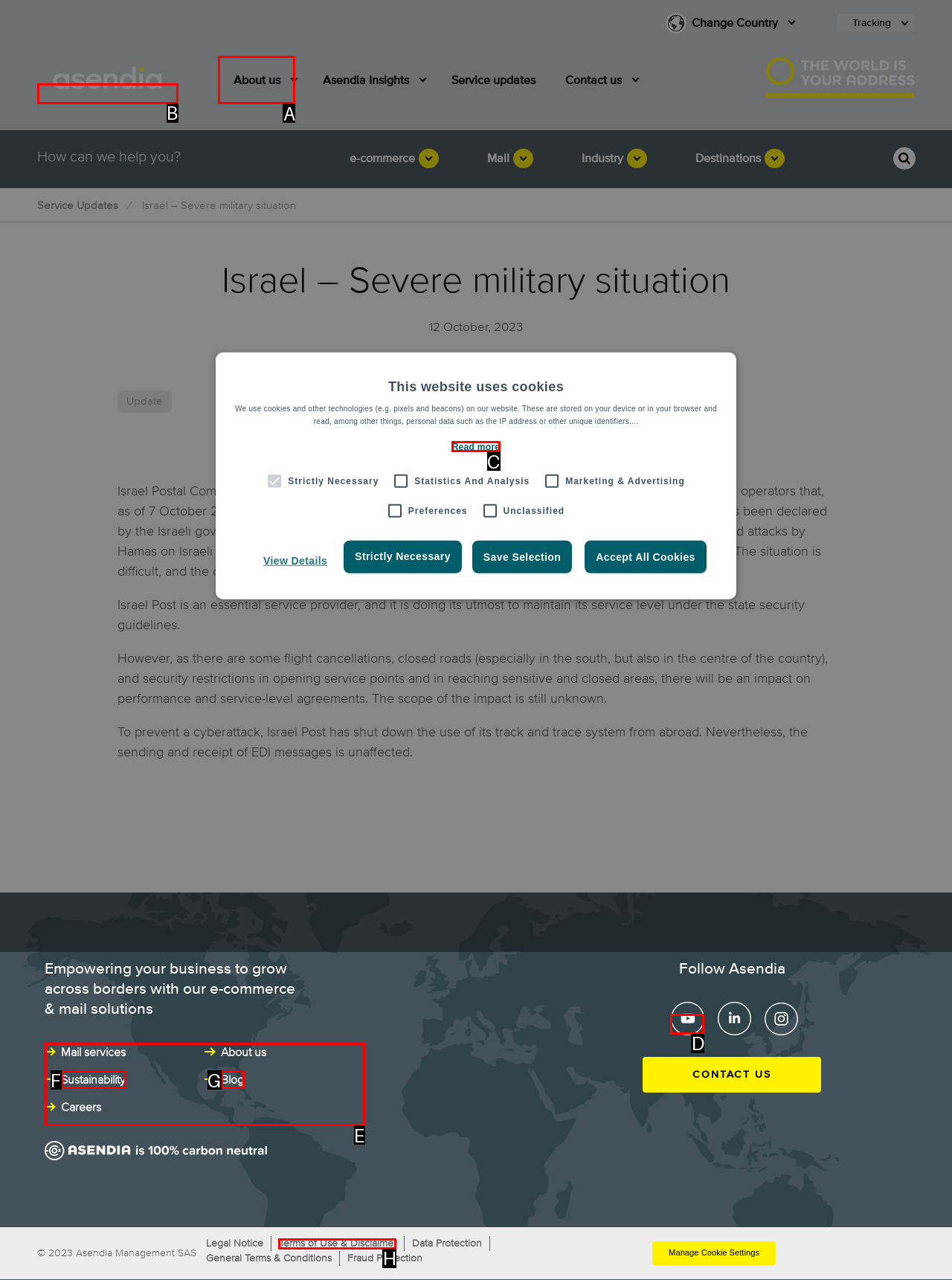Point out the option that aligns with the description: Terms of Use & Disclaimer
Provide the letter of the corresponding choice directly.

H